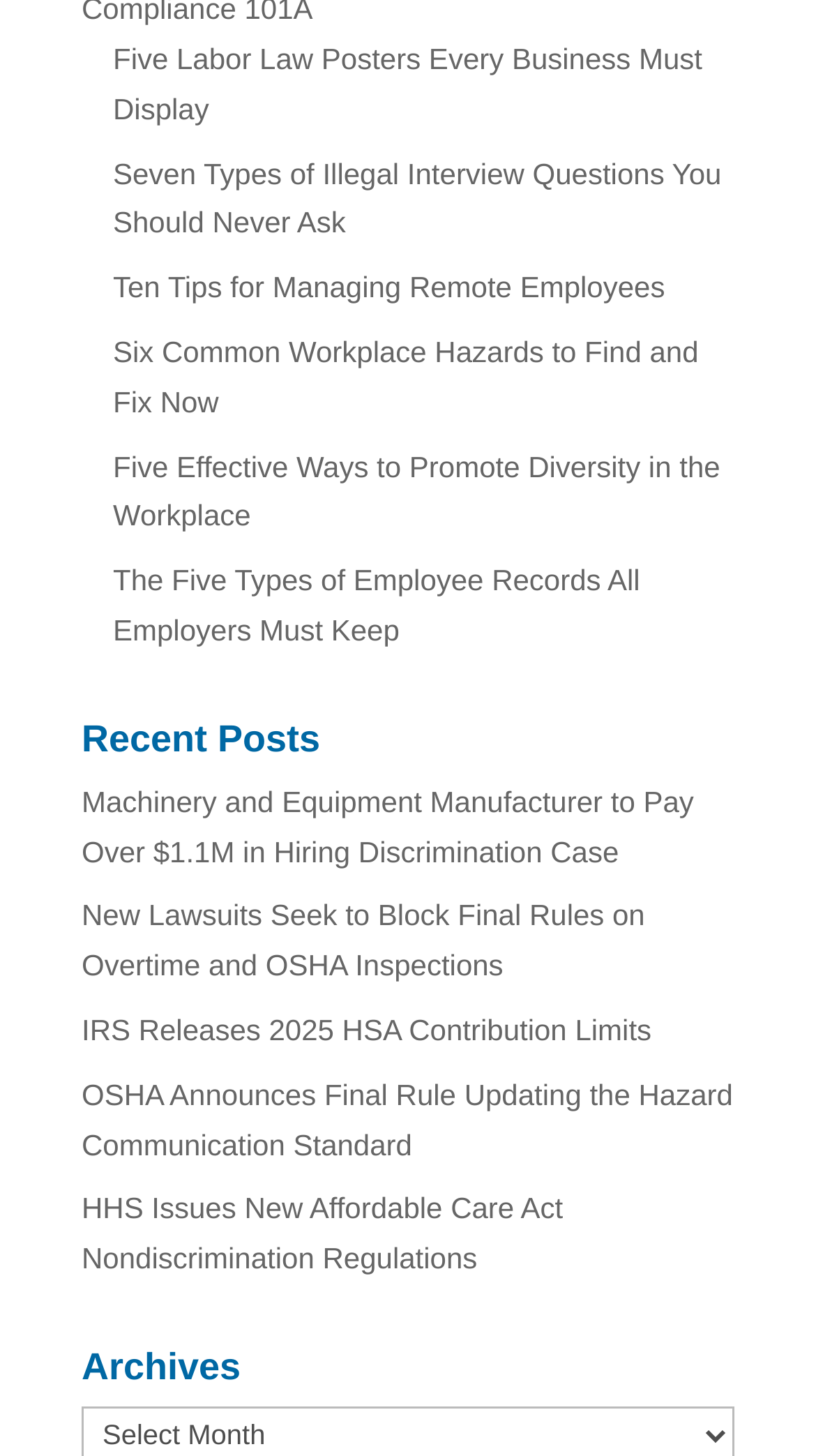Please locate the clickable area by providing the bounding box coordinates to follow this instruction: "View recent posts".

[0.1, 0.494, 0.9, 0.534]